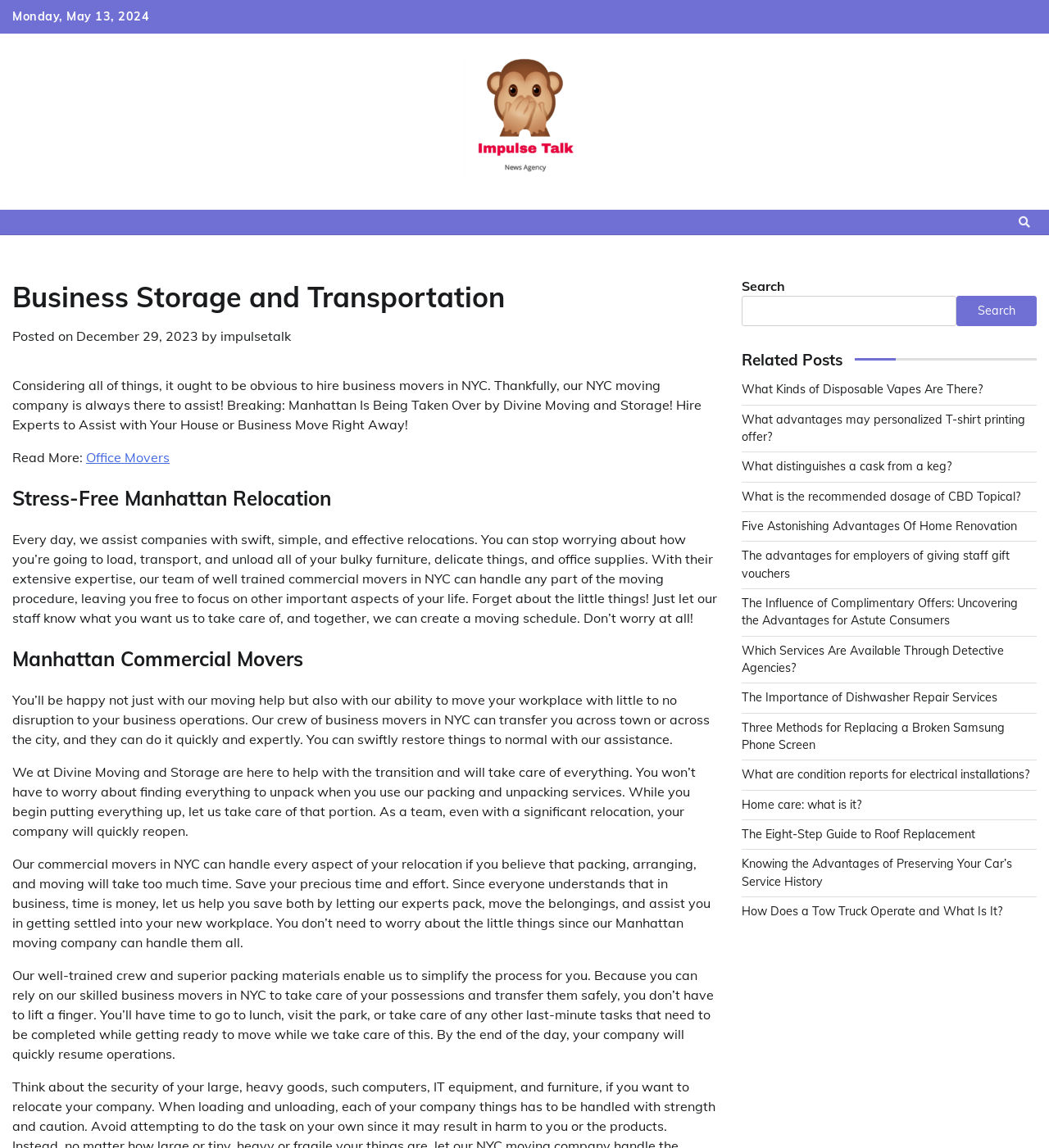Bounding box coordinates should be in the format (top-left x, top-left y, bottom-right x, bottom-right y) and all values should be floating point numbers between 0 and 1. Determine the bounding box coordinate for the UI element described as: impulsetalk

[0.21, 0.285, 0.277, 0.3]